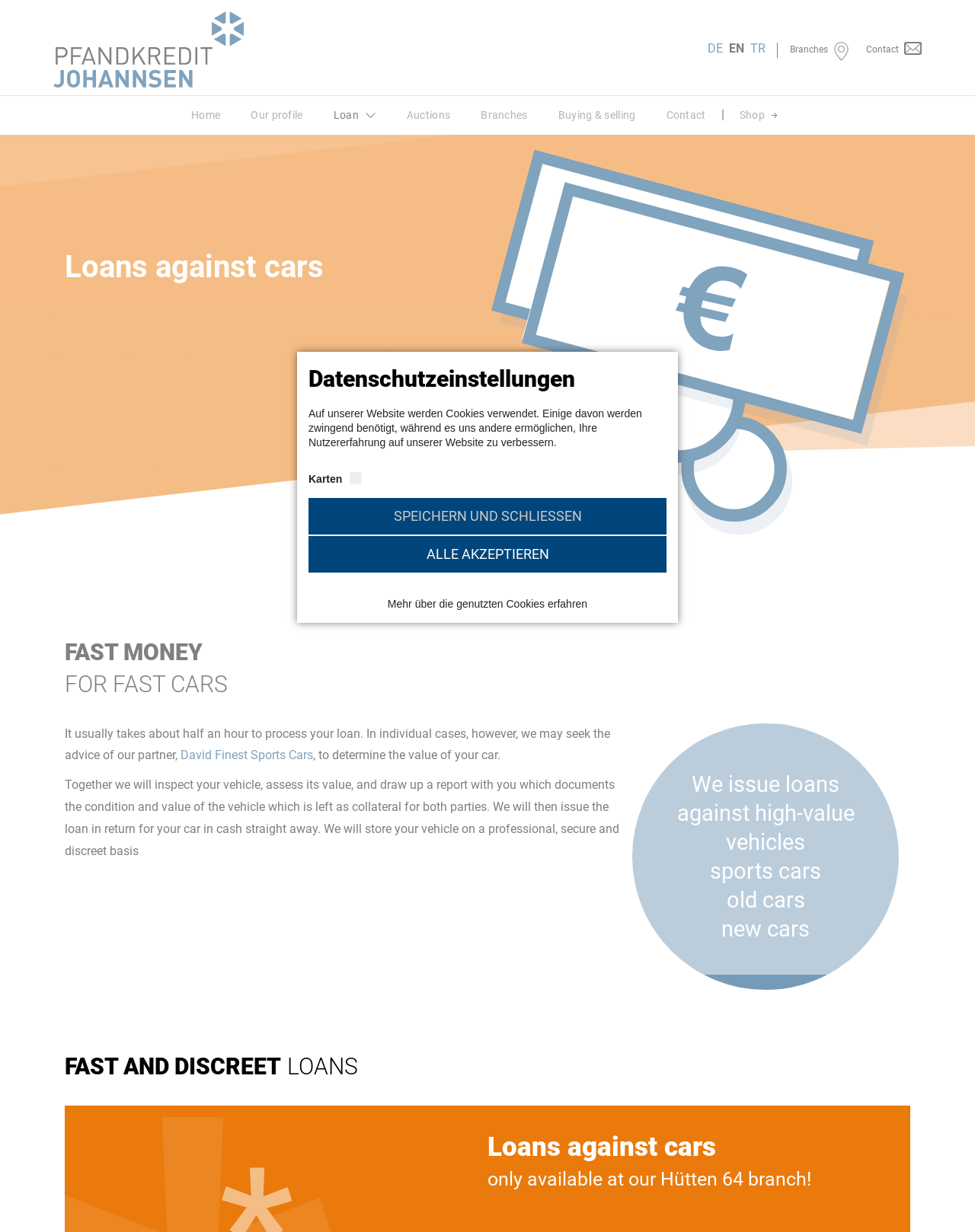Identify the bounding box for the described UI element. Provide the coordinates in (top-left x, top-left y, bottom-right x, bottom-right y) format with values ranging from 0 to 1: Careers

None